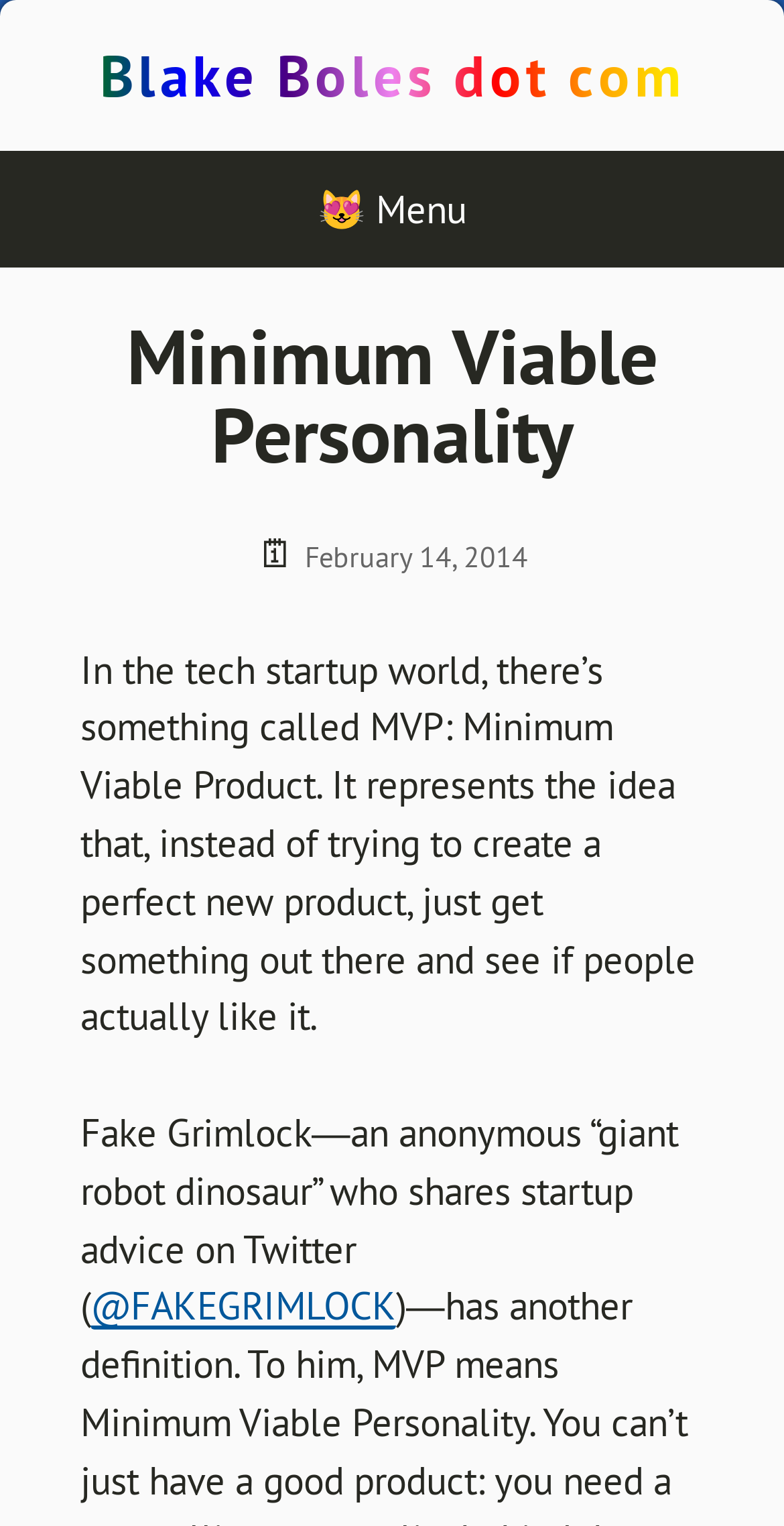Respond with a single word or phrase to the following question:
What is the username of the Twitter user mentioned in the article?

@FAKEGRIMLOCK